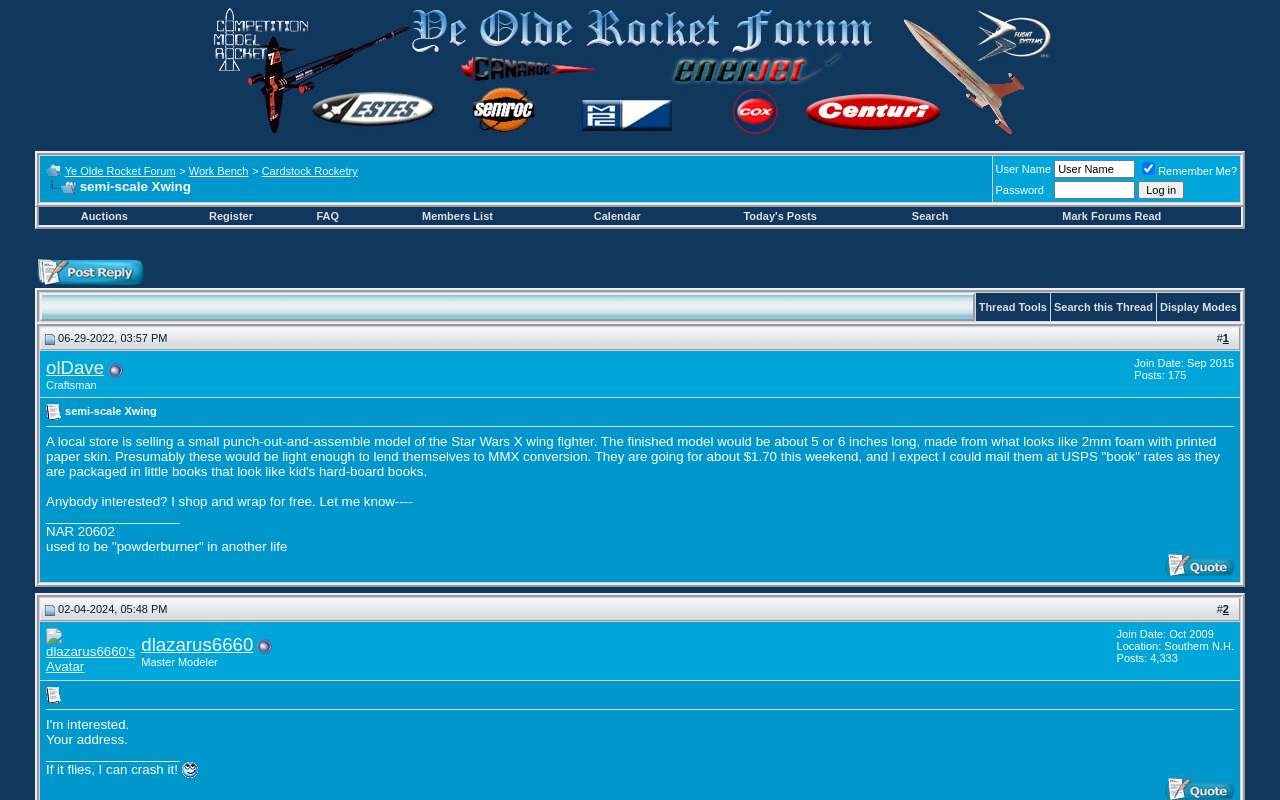Please specify the bounding box coordinates of the clickable region necessary for completing the following instruction: "Click on the 'Go Back' button". The coordinates must consist of four float numbers between 0 and 1, i.e., [left, top, right, bottom].

[0.036, 0.07, 0.048, 0.089]